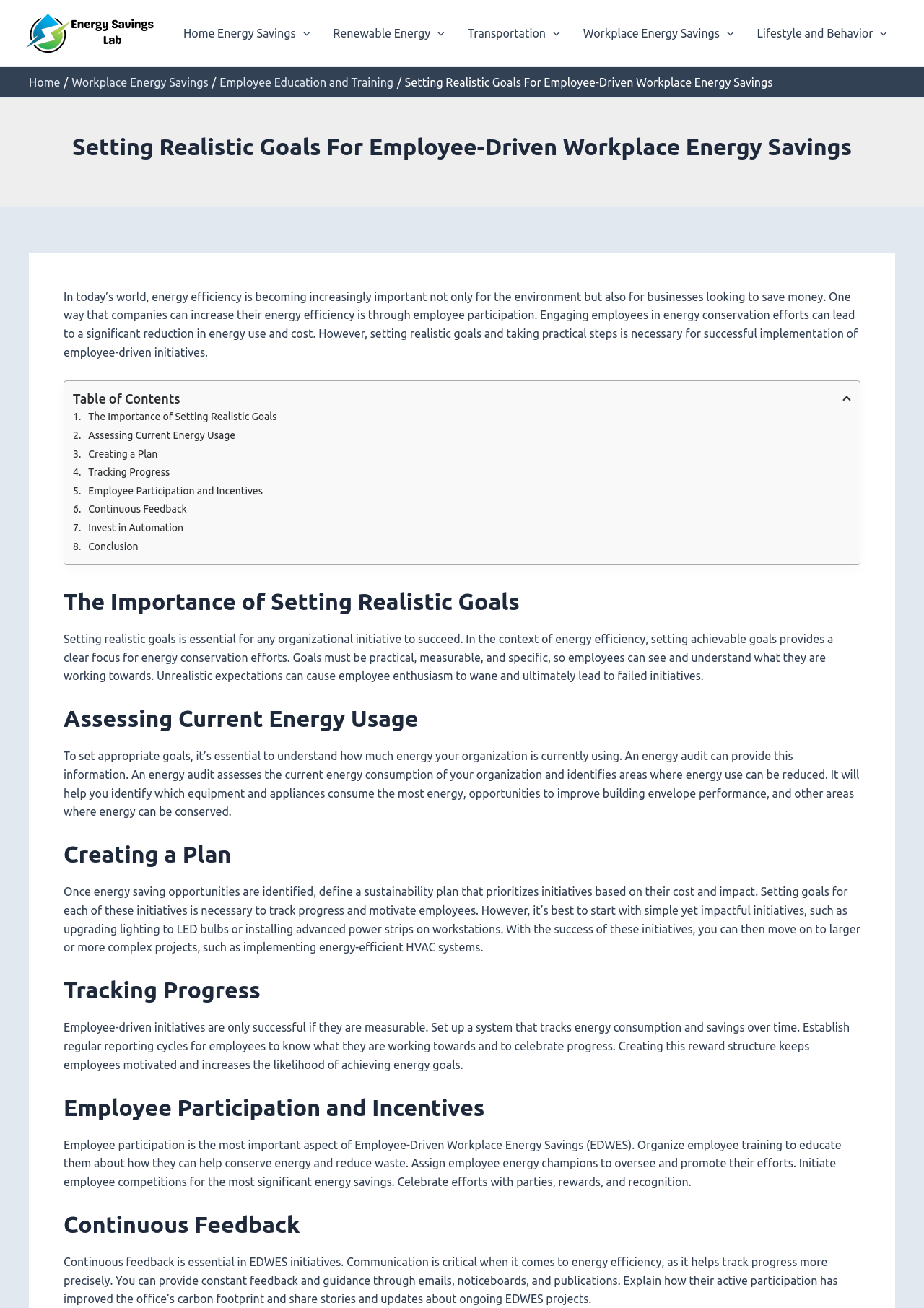Please specify the bounding box coordinates of the region to click in order to perform the following instruction: "Click on The Importance of Setting Realistic Goals link".

[0.079, 0.312, 0.921, 0.326]